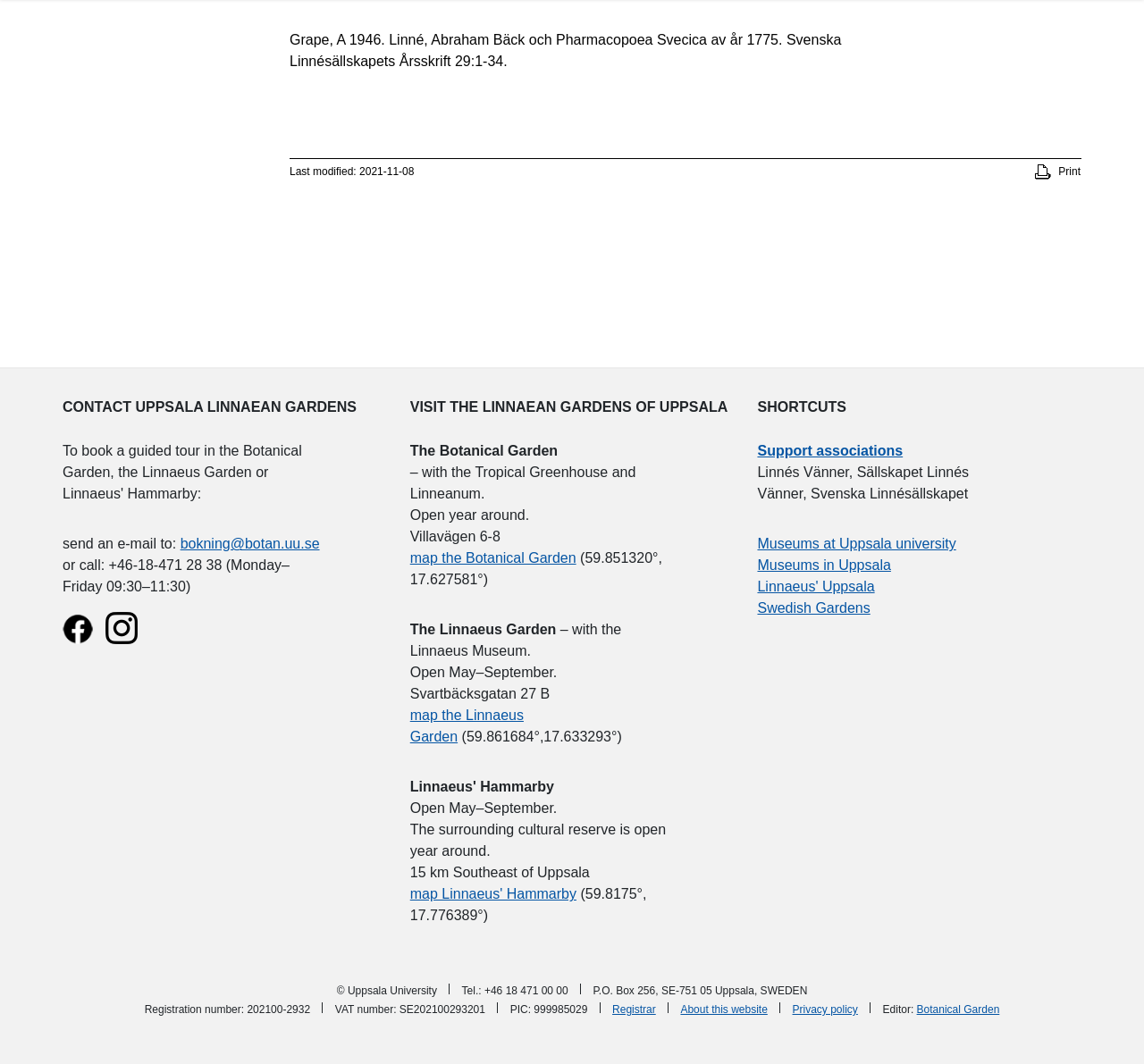What is the phone number?
Please provide a detailed answer to the question.

I found the phone number by looking at the 'CONTACT UPPSALA LINNAEAN GARDENS' section, where it says 'or call: +46-18-471 28 38 (Monday–Friday 09:30–11:30)'.